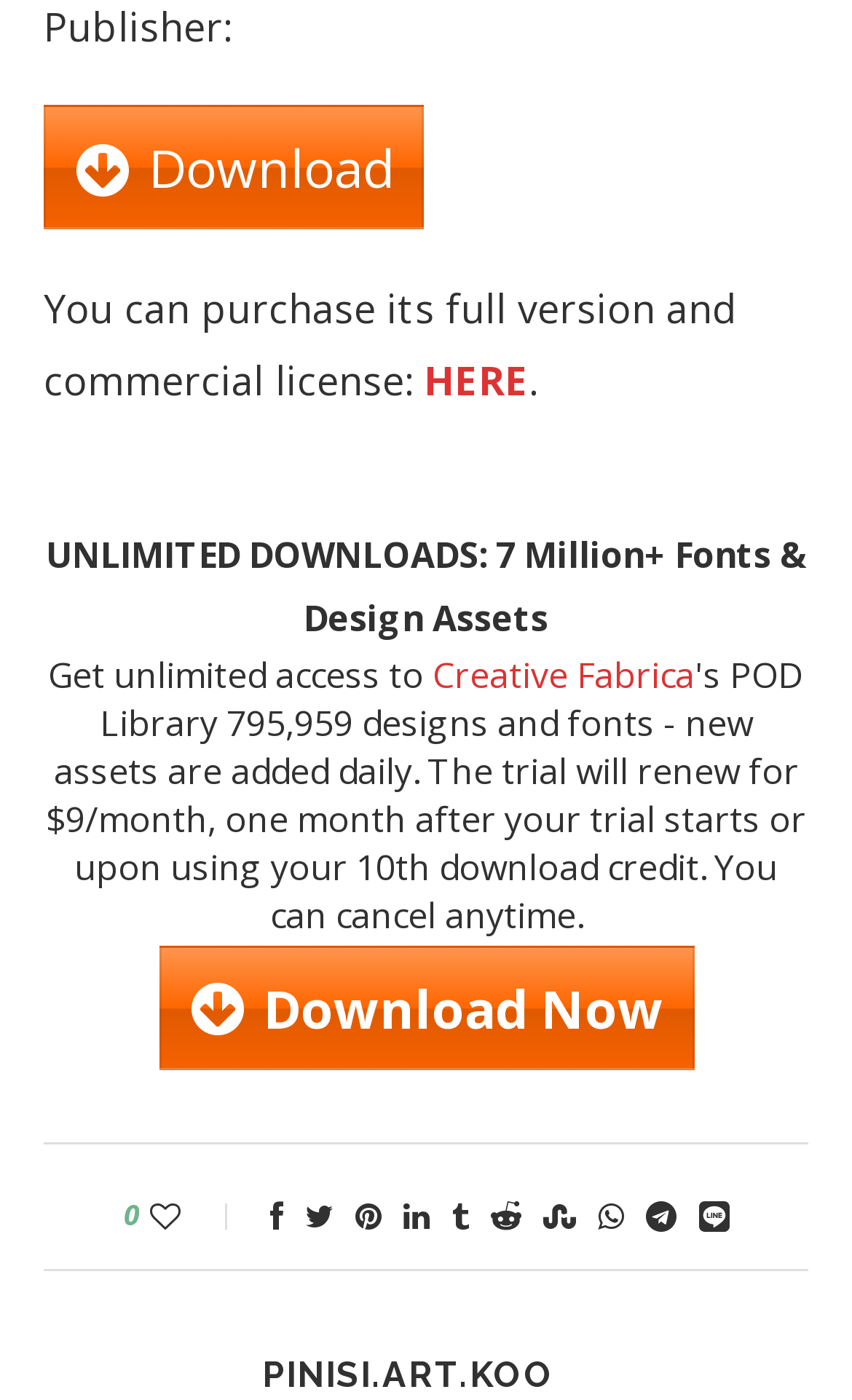Provide a short answer using a single word or phrase for the following question: 
What is the text that comes after 'Get unlimited access to'?

Creative Fabrica